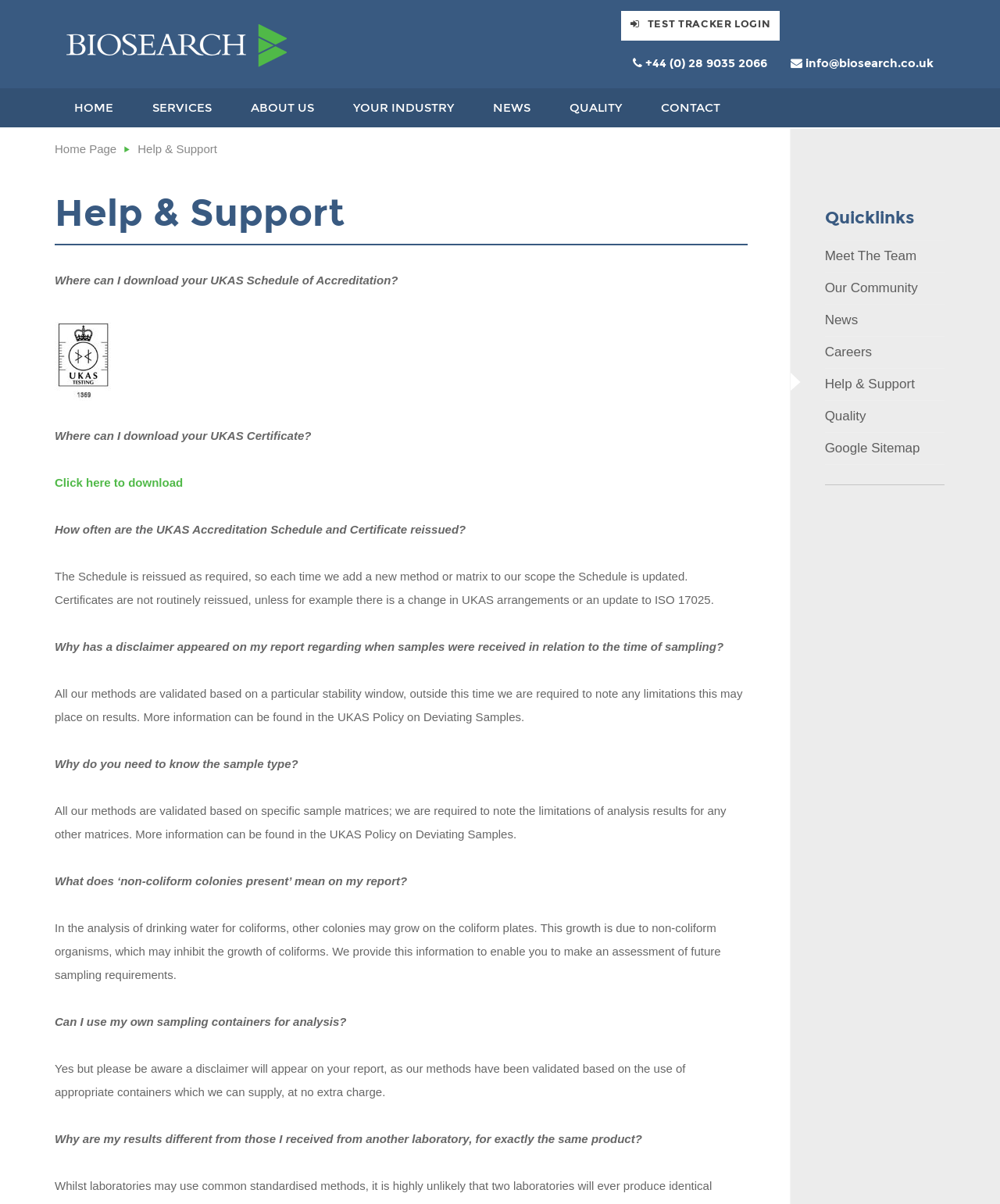Please find the main title text of this webpage.

Help & Support